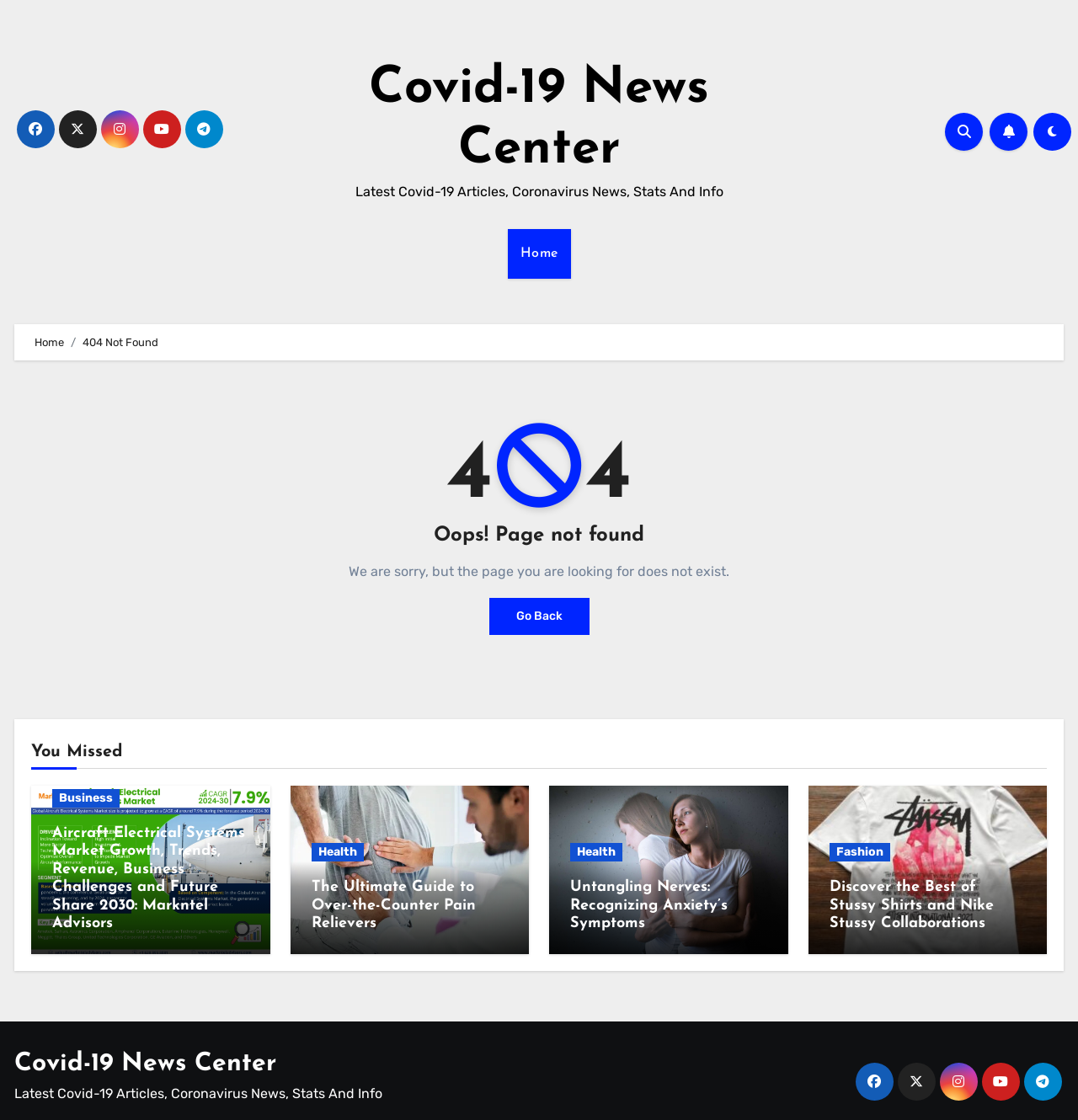Locate the bounding box coordinates of the area to click to fulfill this instruction: "Explore the Aircraft Electrical Systems Market Growth article". The bounding box should be presented as four float numbers between 0 and 1, in the order [left, top, right, bottom].

[0.048, 0.736, 0.231, 0.833]